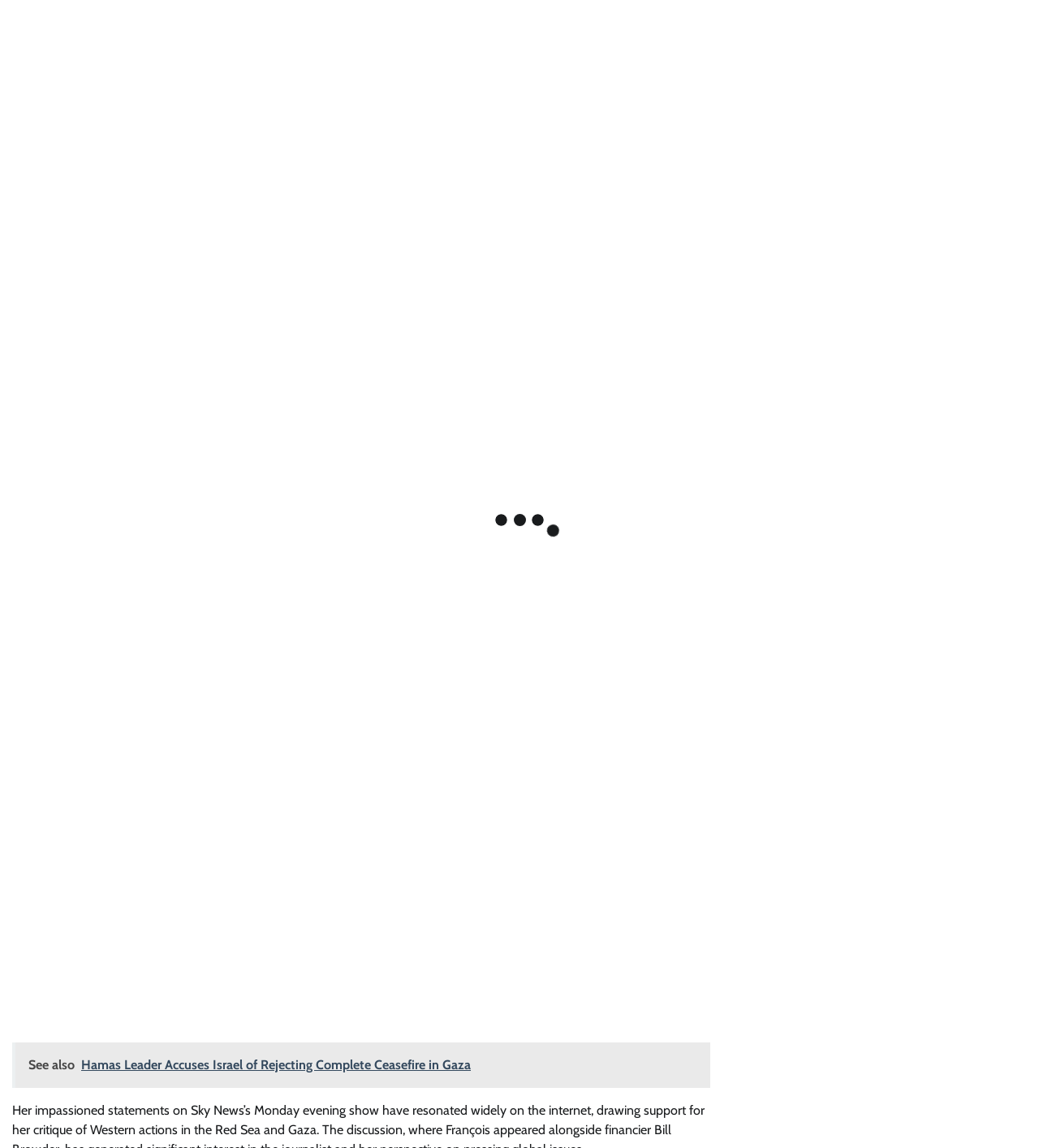Find and indicate the bounding box coordinates of the region you should select to follow the given instruction: "Read the article about Myriam François".

[0.012, 0.152, 0.684, 0.223]